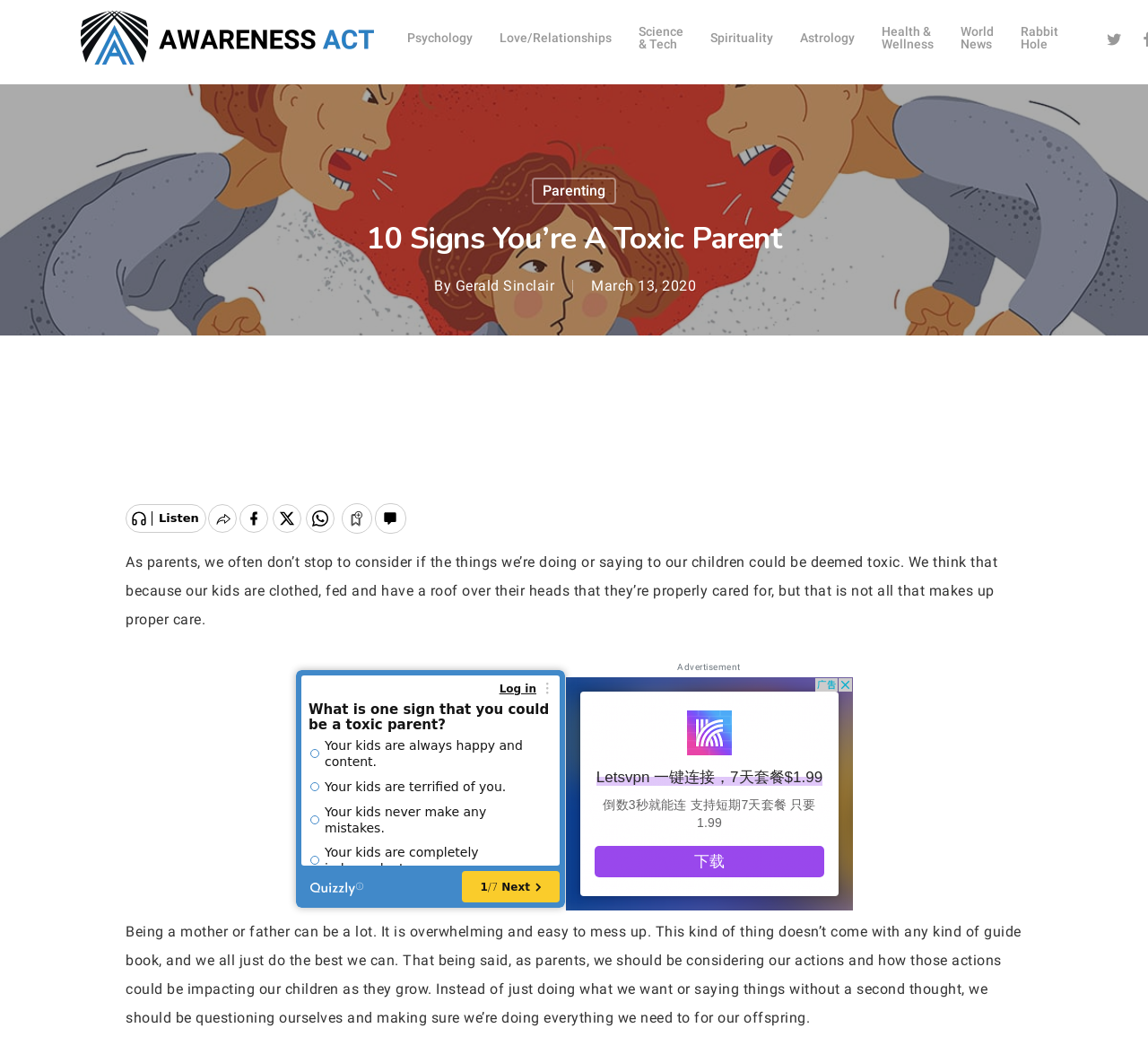Please provide the bounding box coordinates for the element that needs to be clicked to perform the instruction: "Search for something". The coordinates must consist of four float numbers between 0 and 1, formatted as [left, top, right, bottom].

None